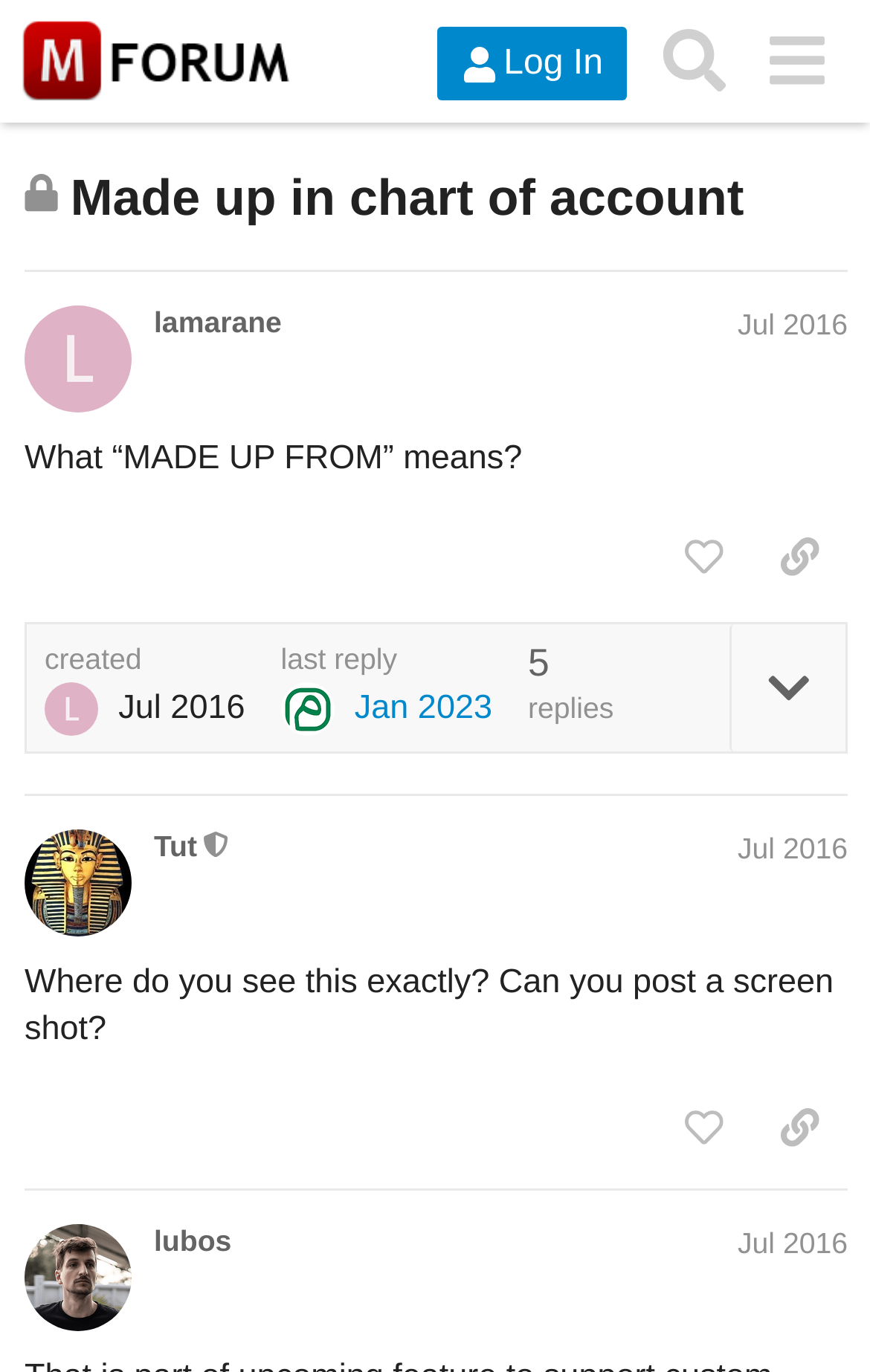Please find the bounding box coordinates for the clickable element needed to perform this instruction: "Browse all categories".

None